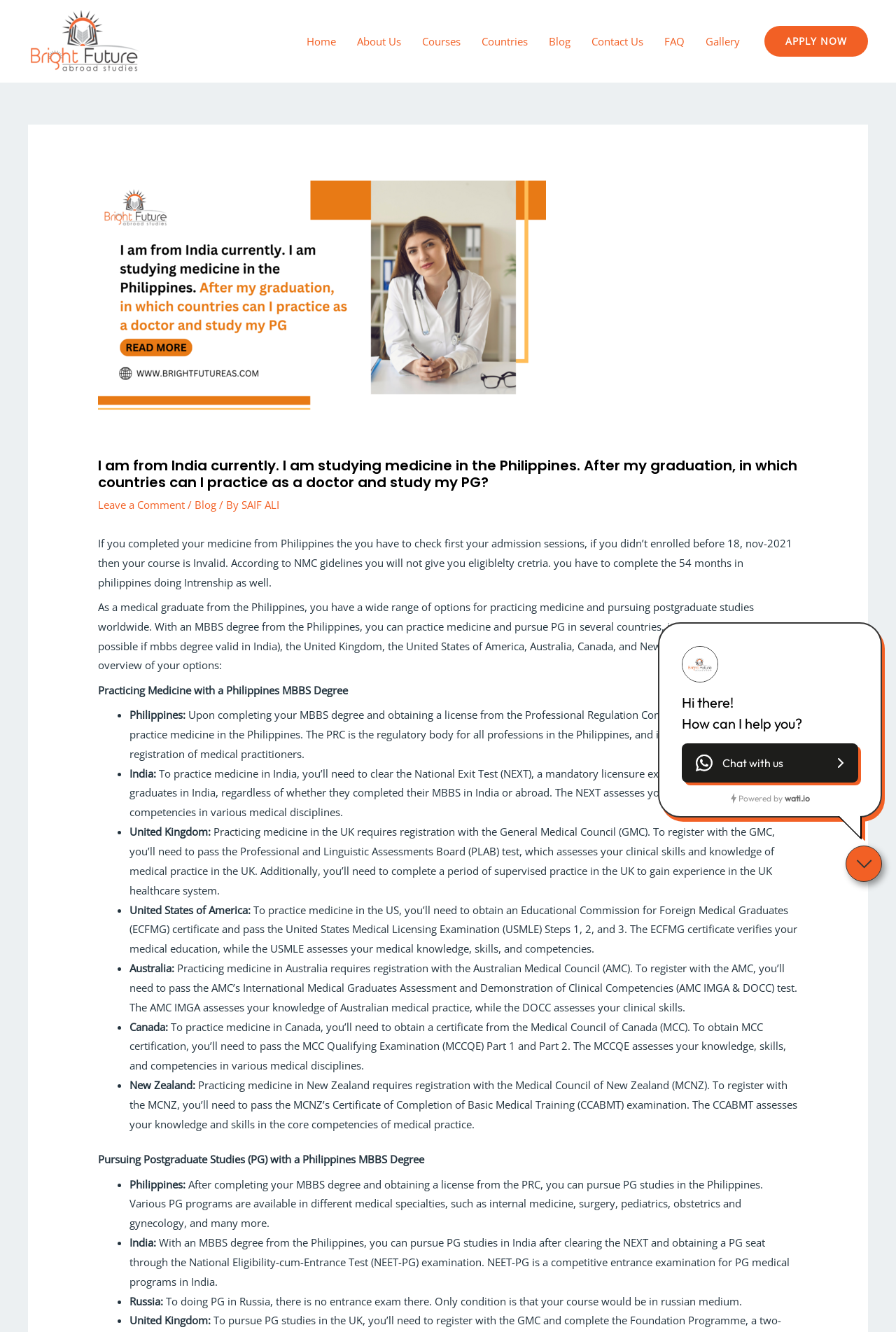Find the bounding box coordinates for the UI element whose description is: "alt="Bright Future Abroad Studies Logo"". The coordinates should be four float numbers between 0 and 1, in the format [left, top, right, bottom].

[0.031, 0.025, 0.156, 0.035]